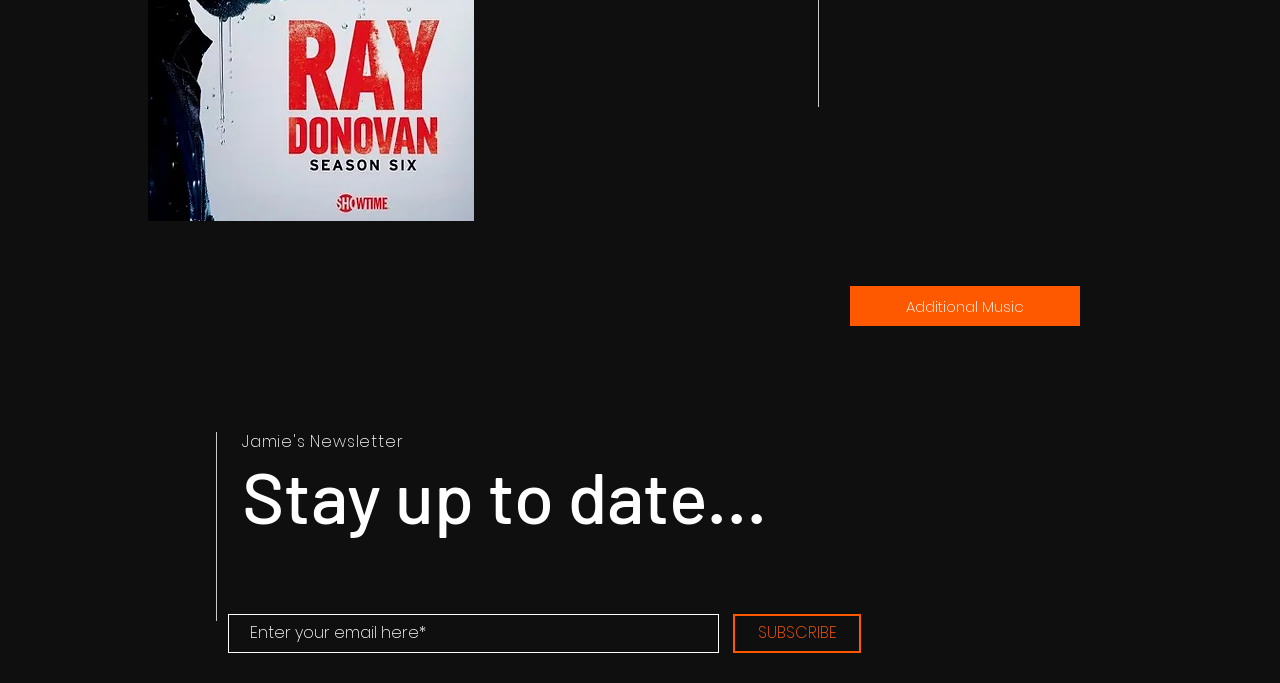Given the element description, predict the bounding box coordinates in the format (top-left x, top-left y, bottom-right x, bottom-right y). Make sure all values are between 0 and 1. Here is the element description: Additional Music

[0.664, 0.419, 0.844, 0.477]